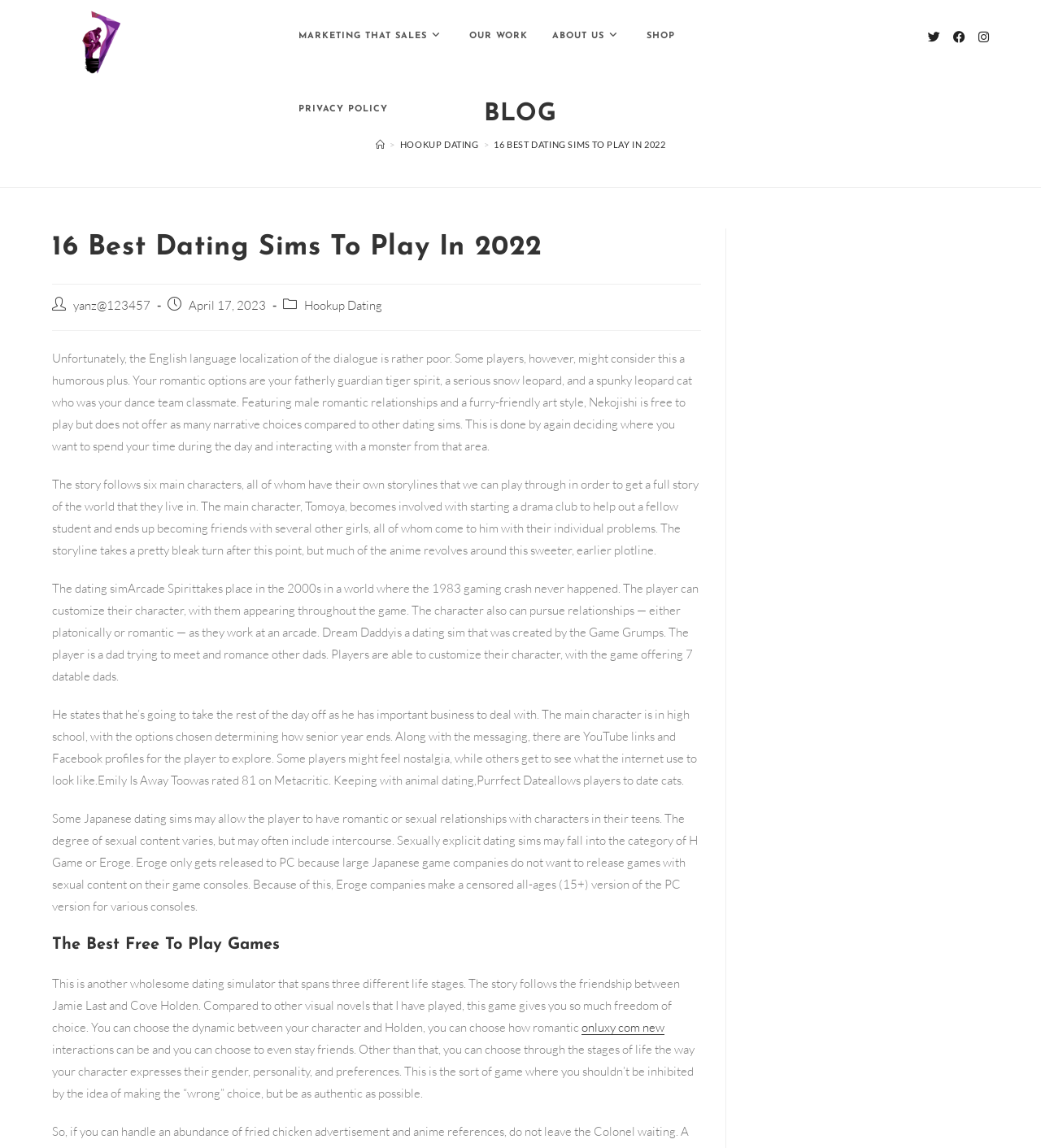Using the provided element description: "Marketing that Sales", identify the bounding box coordinates. The coordinates should be four floats between 0 and 1 in the order [left, top, right, bottom].

[0.275, 0.0, 0.439, 0.064]